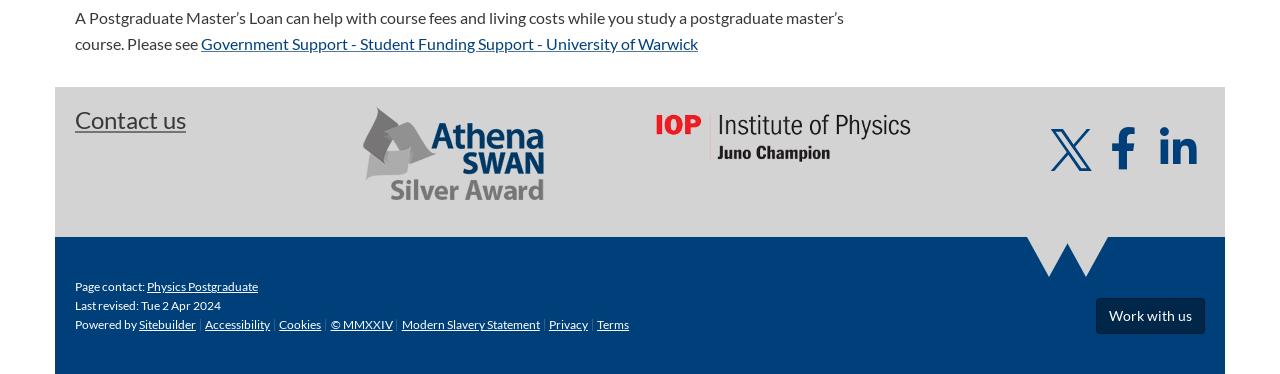Specify the bounding box coordinates of the element's area that should be clicked to execute the given instruction: "Visit Government Support page". The coordinates should be four float numbers between 0 and 1, i.e., [left, top, right, bottom].

[0.157, 0.09, 0.545, 0.14]